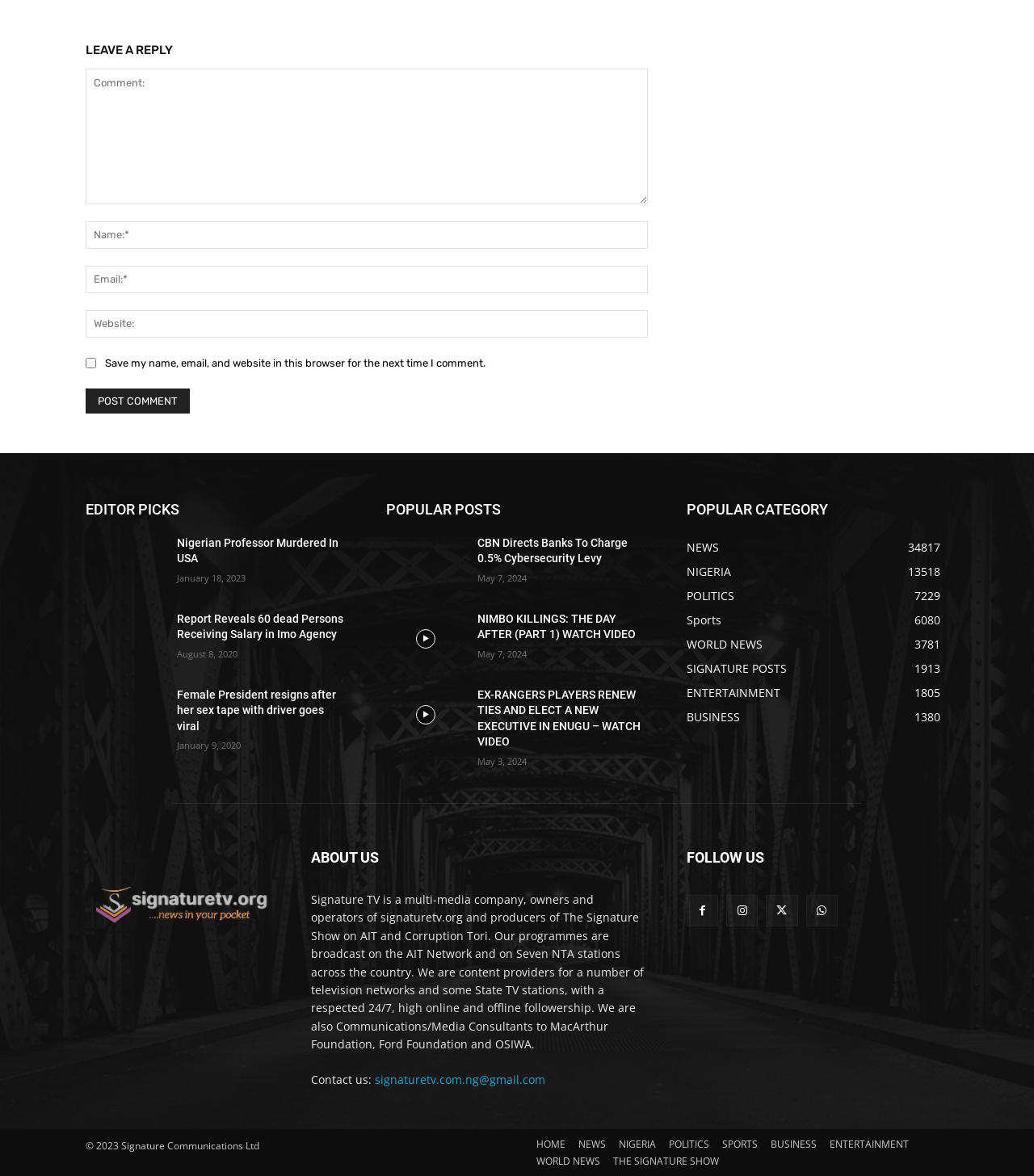Please respond in a single word or phrase: 
How can users contact the website?

Email